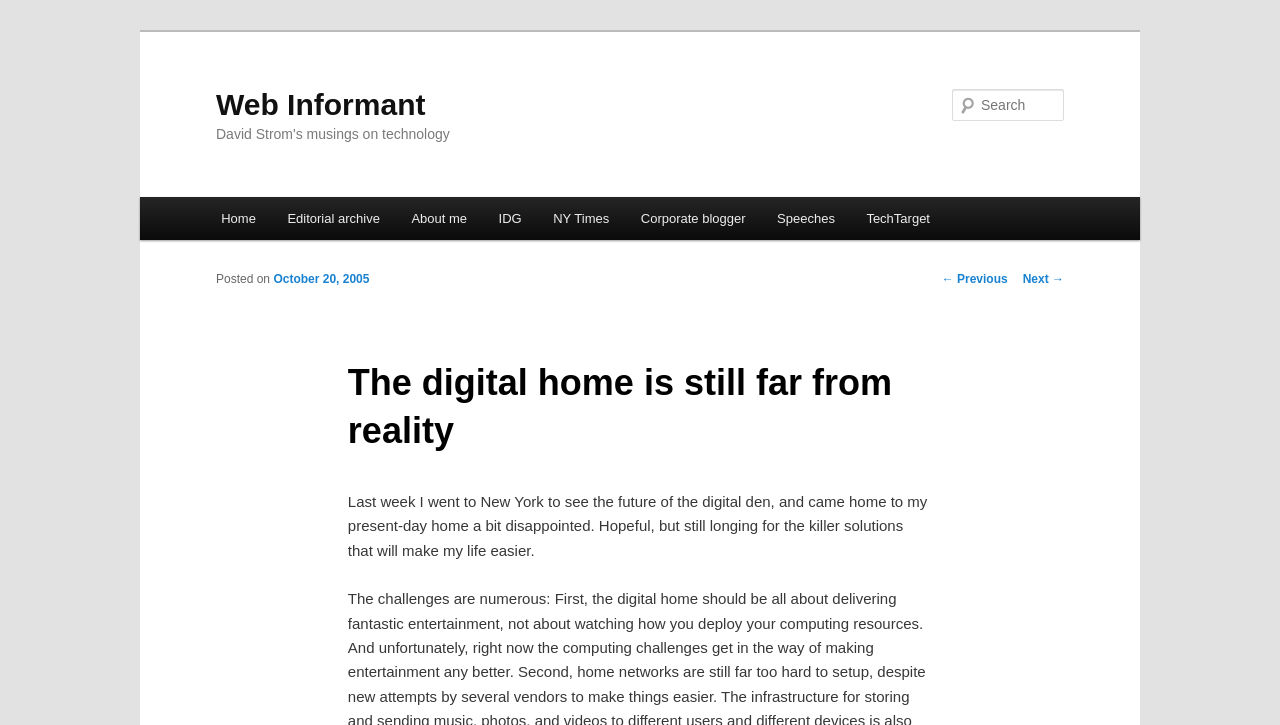Locate the bounding box coordinates of the area you need to click to fulfill this instruction: 'Read the previous post'. The coordinates must be in the form of four float numbers ranging from 0 to 1: [left, top, right, bottom].

[0.736, 0.375, 0.787, 0.394]